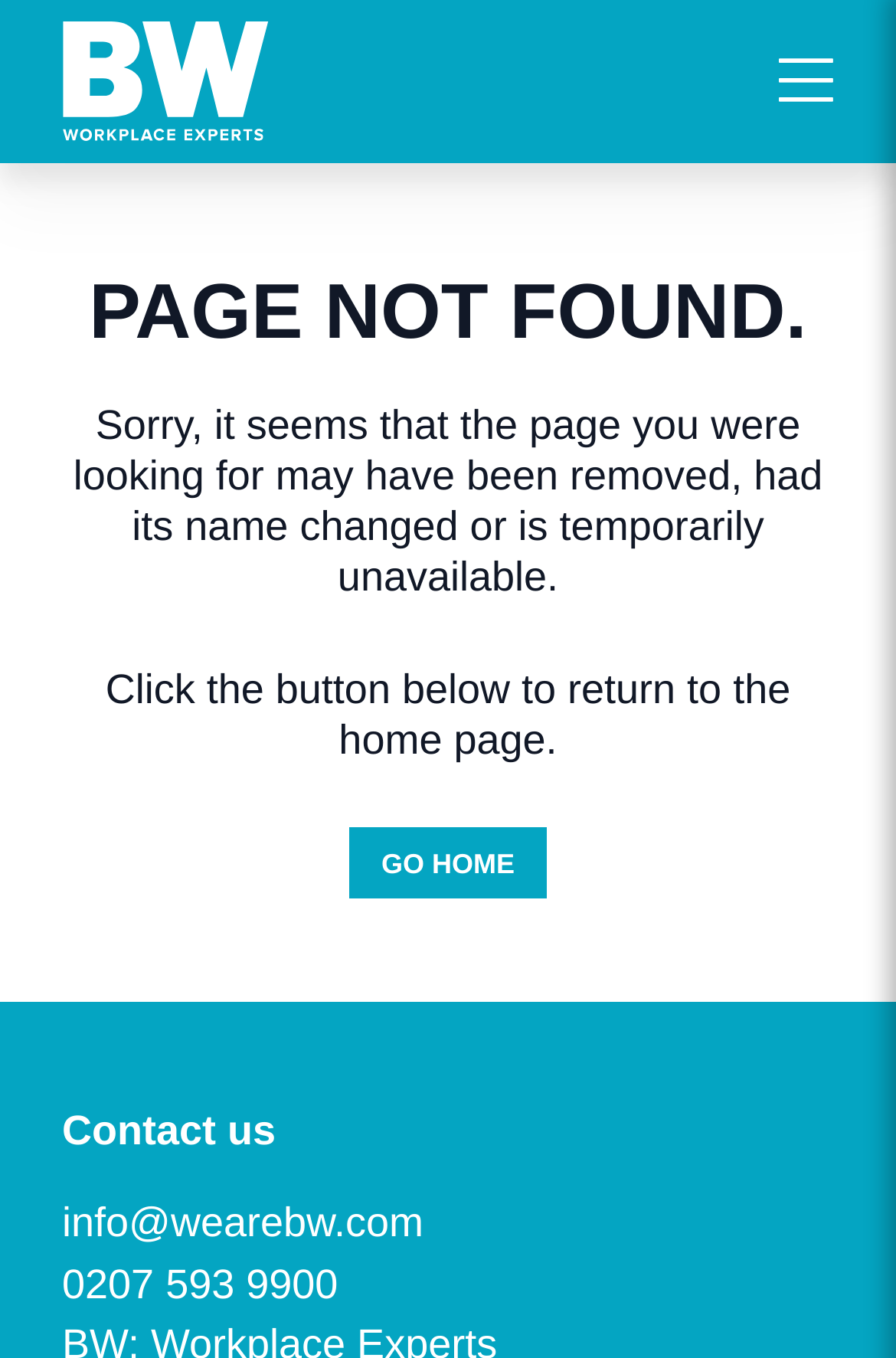Using floating point numbers between 0 and 1, provide the bounding box coordinates in the format (top-left x, top-left y, bottom-right x, bottom-right y). Locate the UI element described here: alt="BW – Workplace Experts"

[0.069, 0.015, 0.3, 0.104]